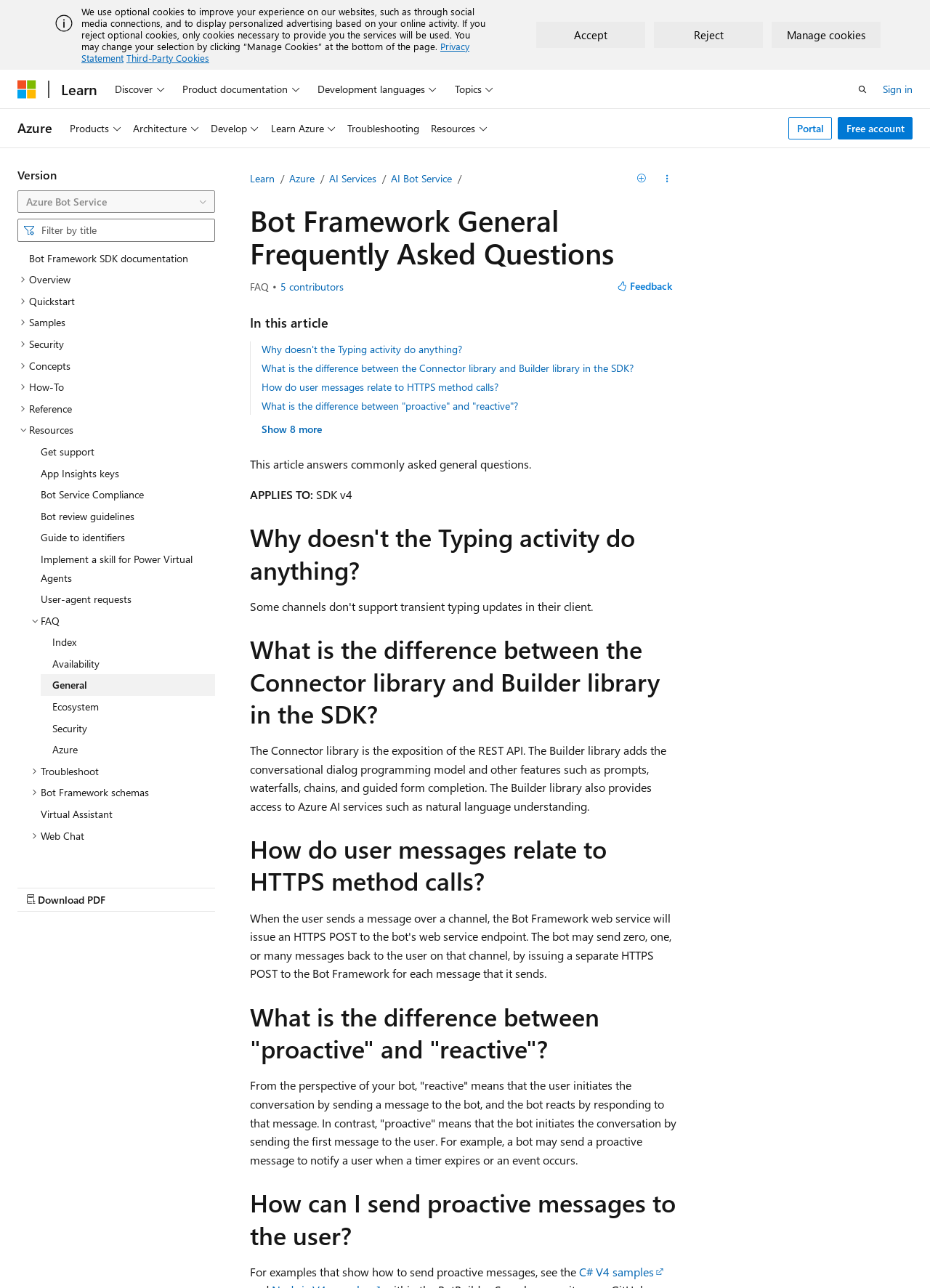Provide the bounding box coordinates of the HTML element this sentence describes: "aria-describedby="ms--ax-2-description" placeholder="Filter by title"". The bounding box coordinates consist of four float numbers between 0 and 1, i.e., [left, top, right, bottom].

[0.019, 0.17, 0.231, 0.188]